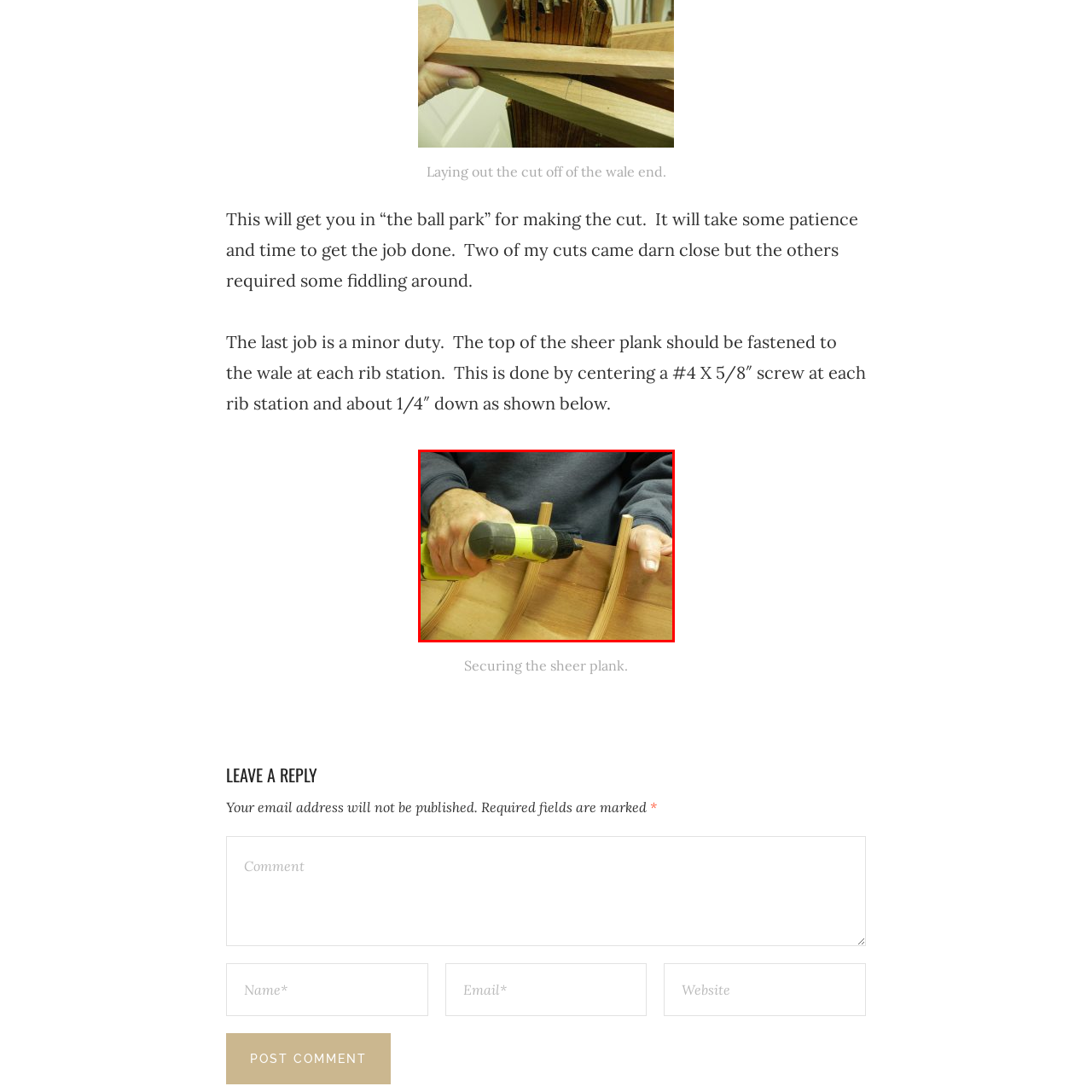What is the person building?
Examine the image within the red bounding box and provide a comprehensive answer to the question.

The caption states that the person is engaged in a boat-building project, and the image shows the person securing a sheer plank, which is a task involved in building a boat.